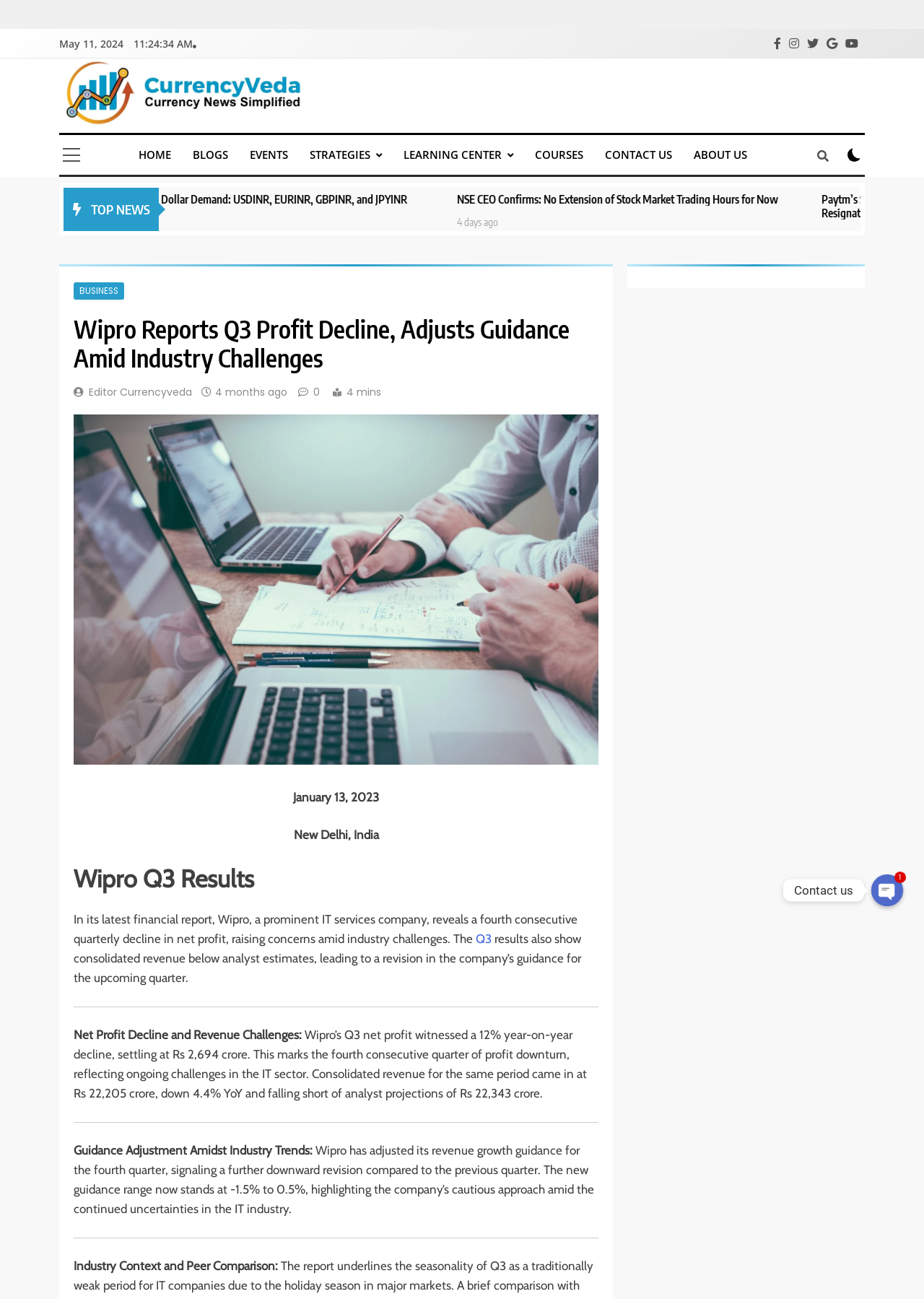Find and provide the bounding box coordinates for the UI element described with: "Contact Us".

[0.643, 0.104, 0.739, 0.134]